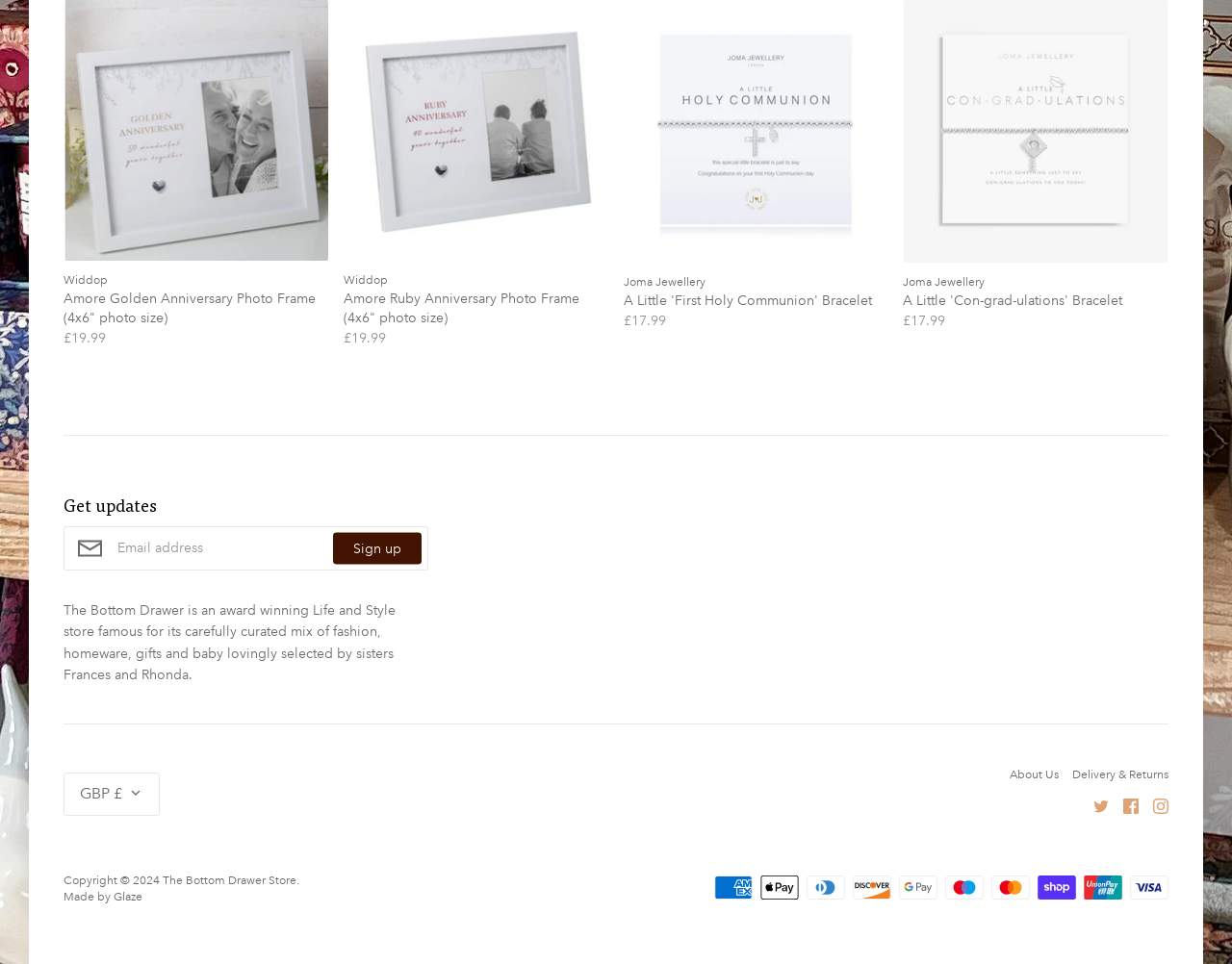Could you provide the bounding box coordinates for the portion of the screen to click to complete this instruction: "Enter email address"?

[0.052, 0.546, 0.348, 0.592]